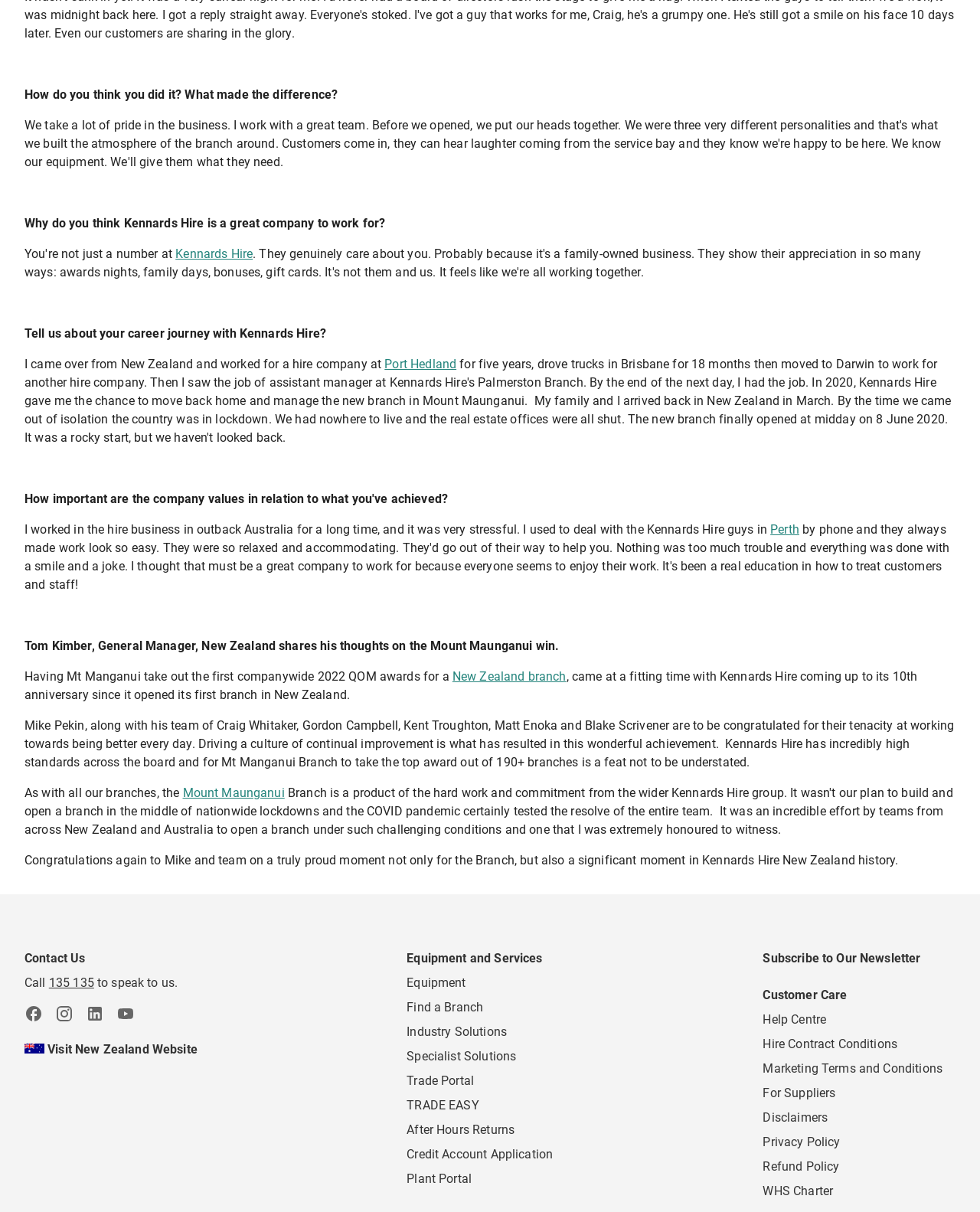Please identify the bounding box coordinates of the element I need to click to follow this instruction: "Get help from the Help Centre".

[0.779, 0.835, 0.843, 0.847]